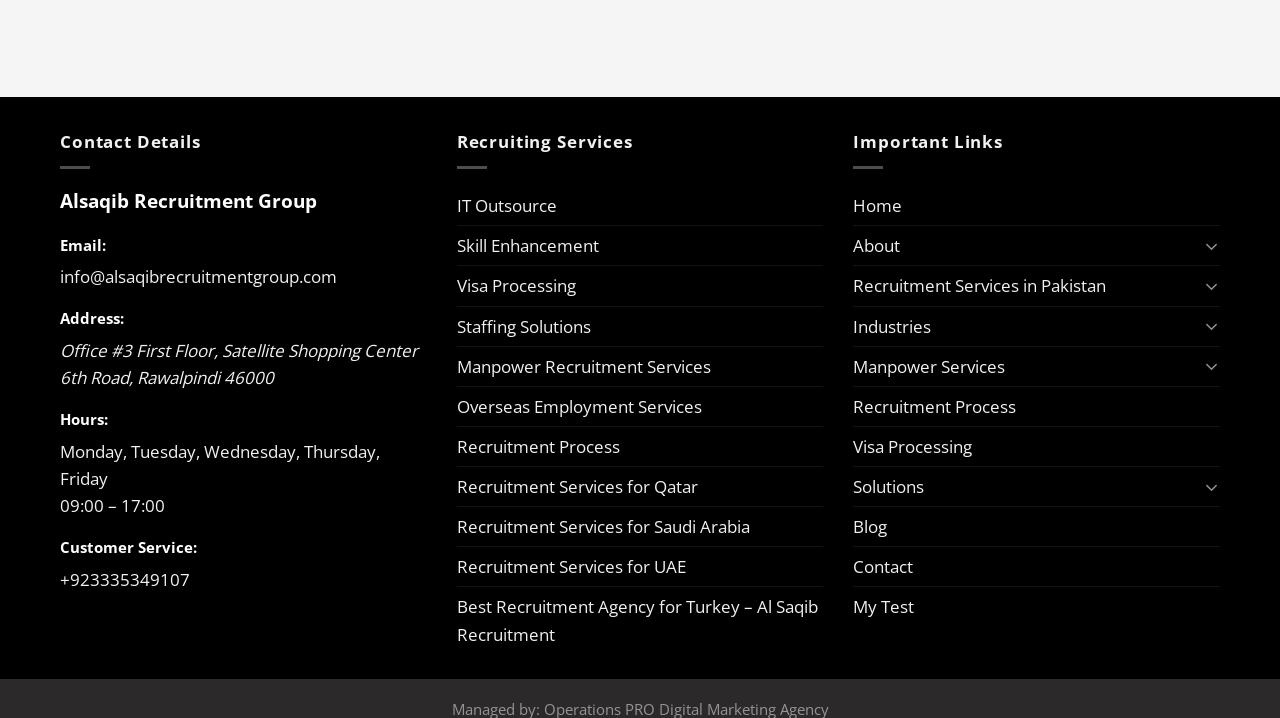Kindly determine the bounding box coordinates of the area that needs to be clicked to fulfill this instruction: "Learn more about IT Outsource services".

[0.357, 0.259, 0.435, 0.314]